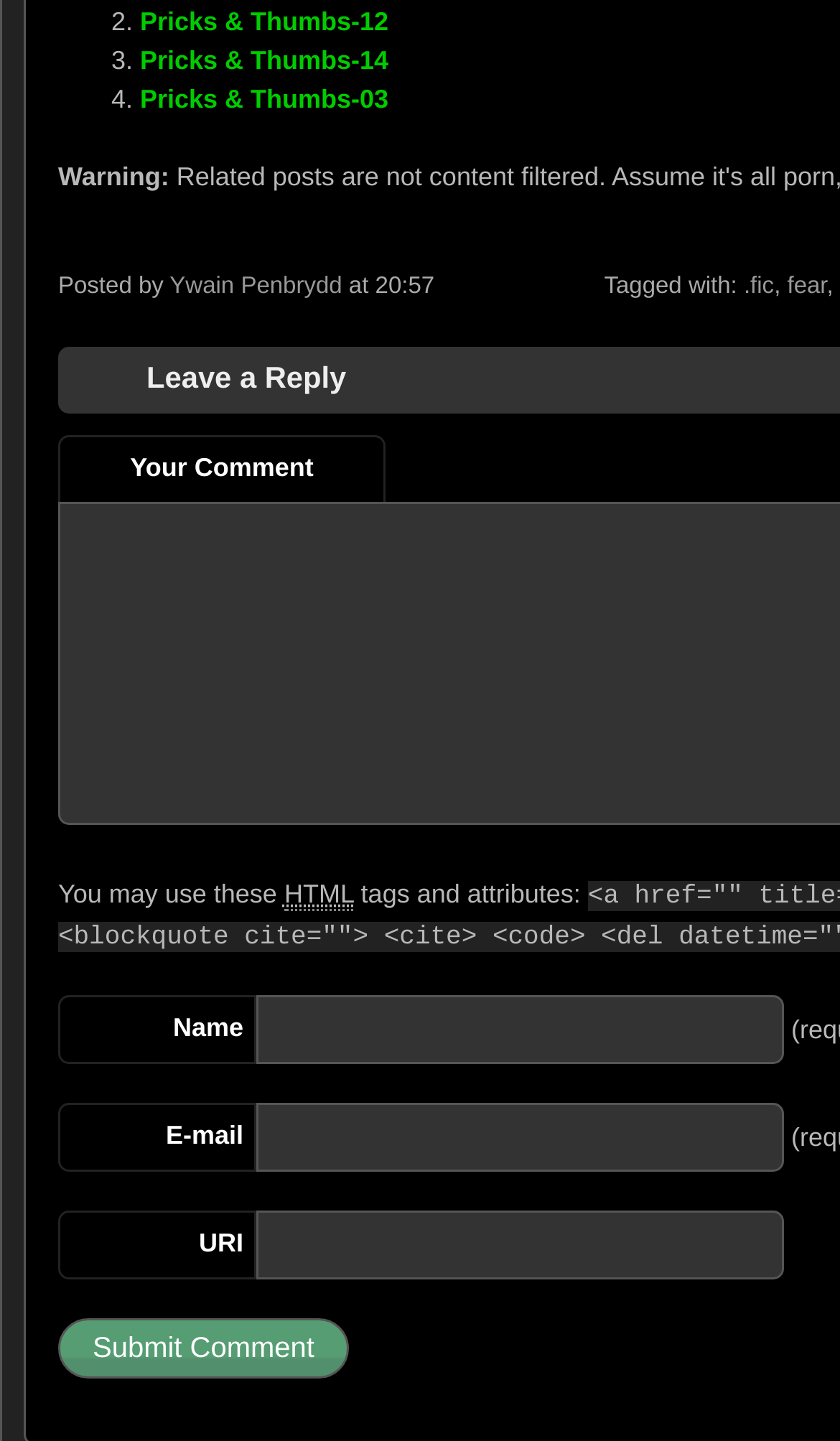From the given element description: "Pricks & Thumbs-14", find the bounding box for the UI element. Provide the coordinates as four float numbers between 0 and 1, in the order [left, top, right, bottom].

[0.167, 0.031, 0.462, 0.052]